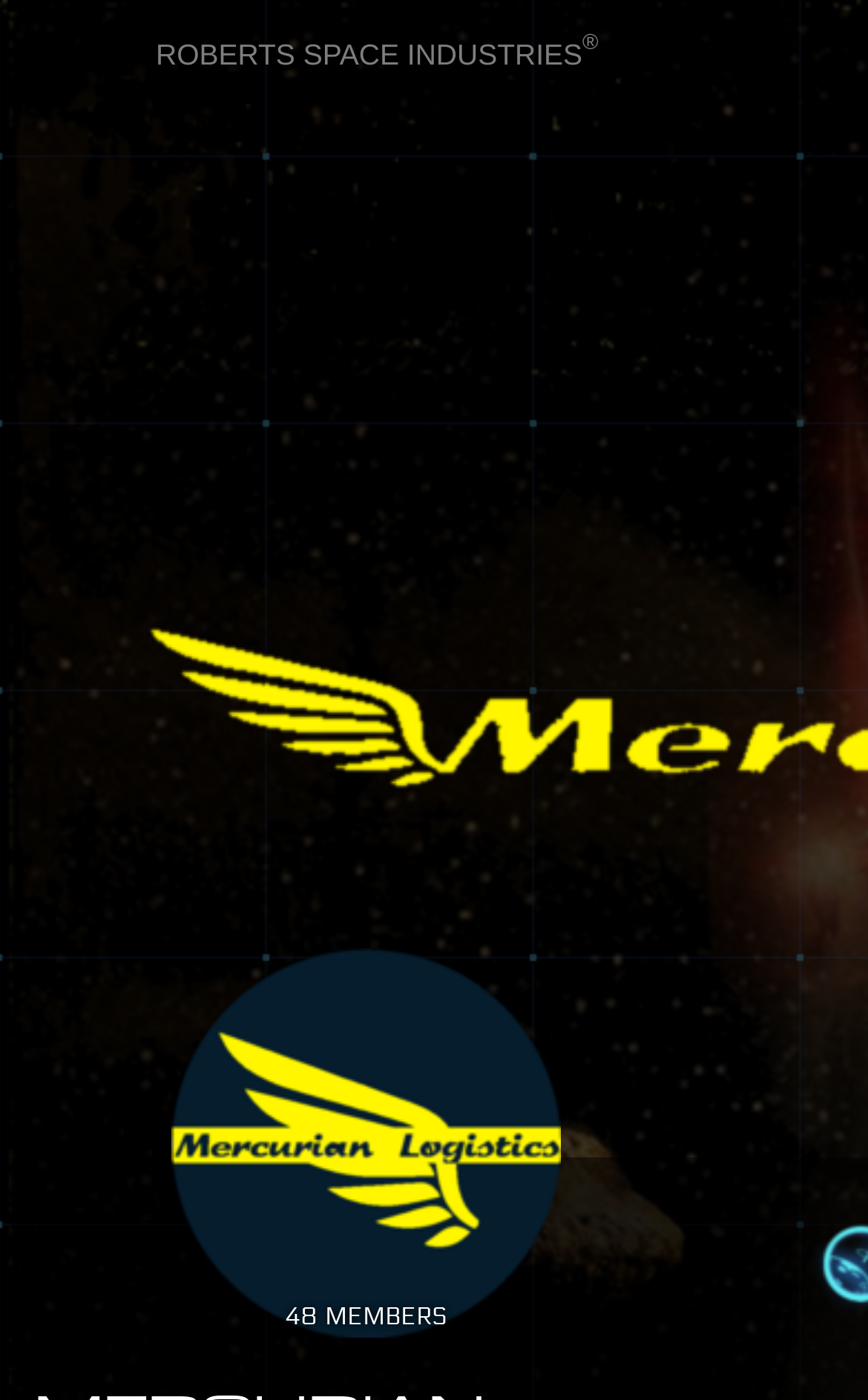Please reply to the following question using a single word or phrase: 
What is the logo of the organization?

Image